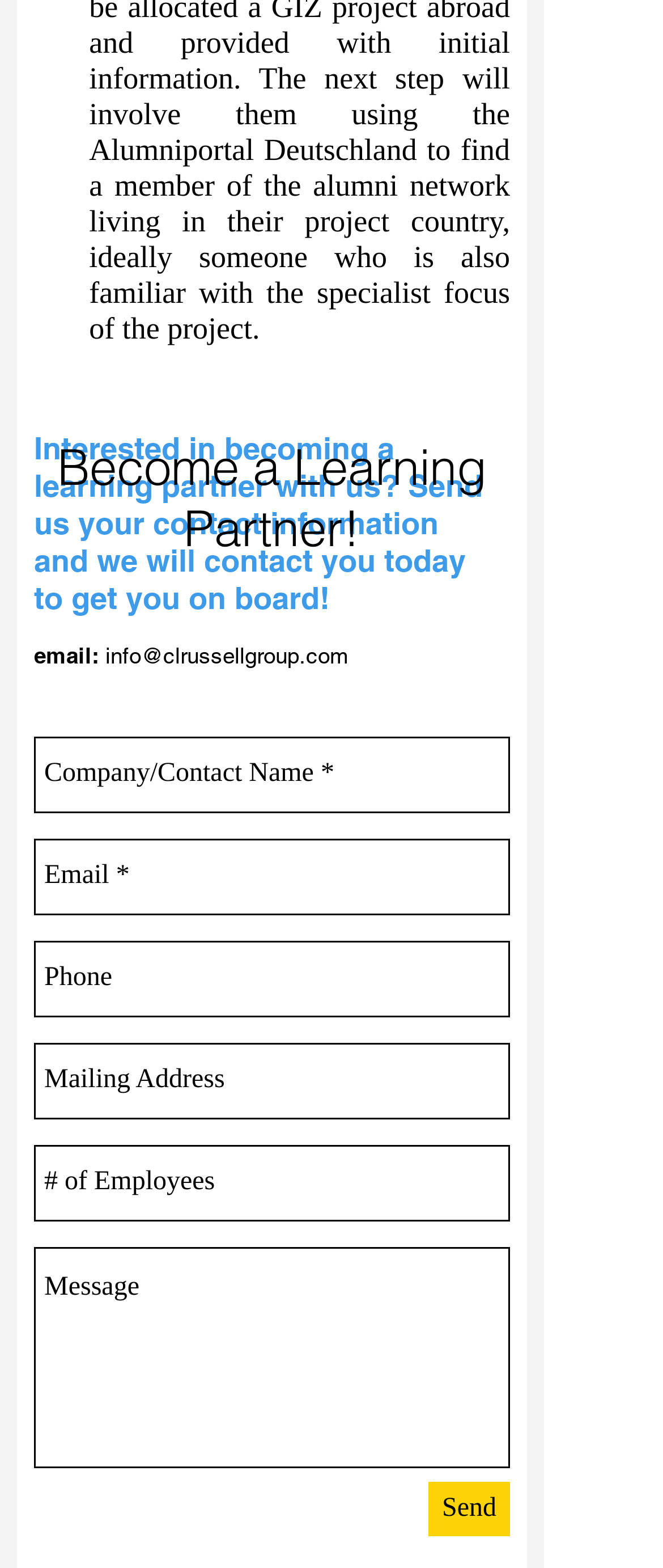Specify the bounding box coordinates of the area that needs to be clicked to achieve the following instruction: "Click the link to send email".

[0.159, 0.41, 0.526, 0.426]